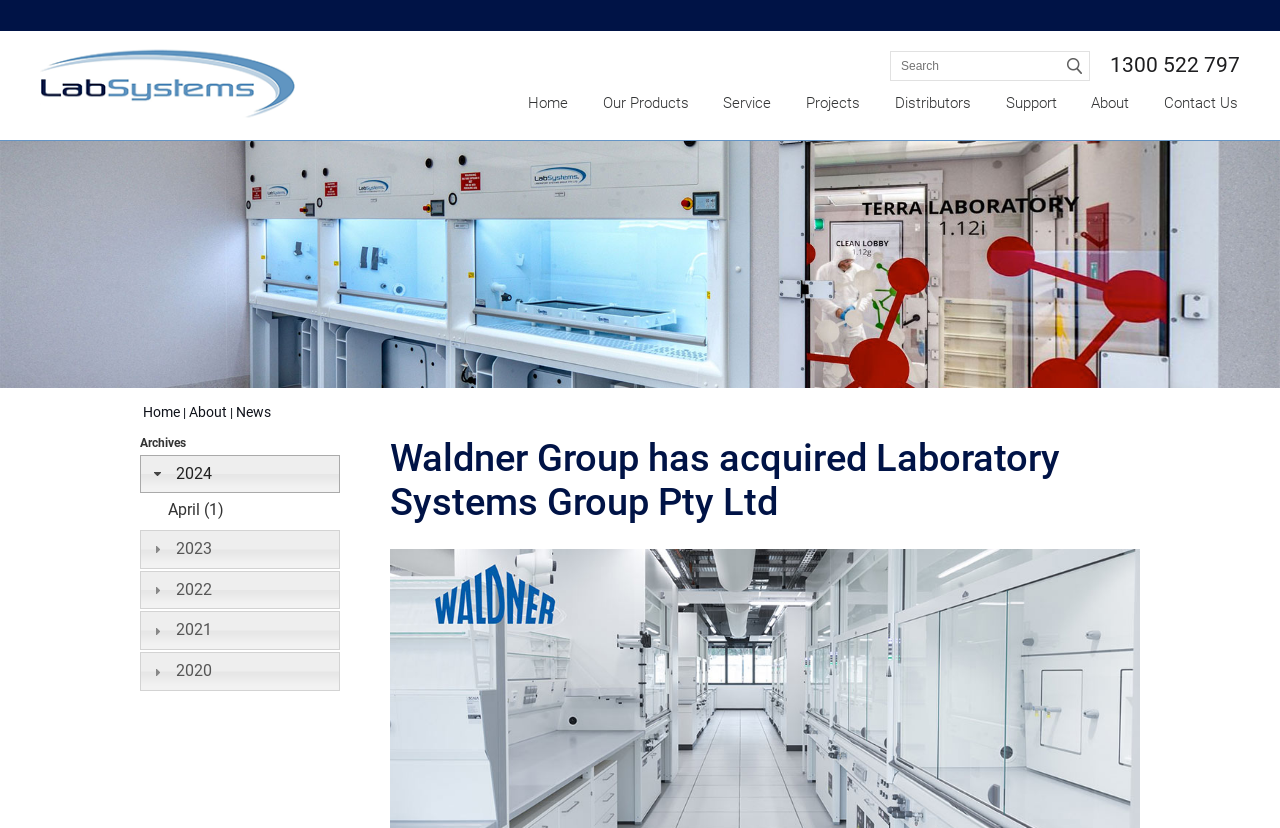Find the bounding box of the web element that fits this description: "Contact Us".

[0.908, 0.103, 0.969, 0.149]